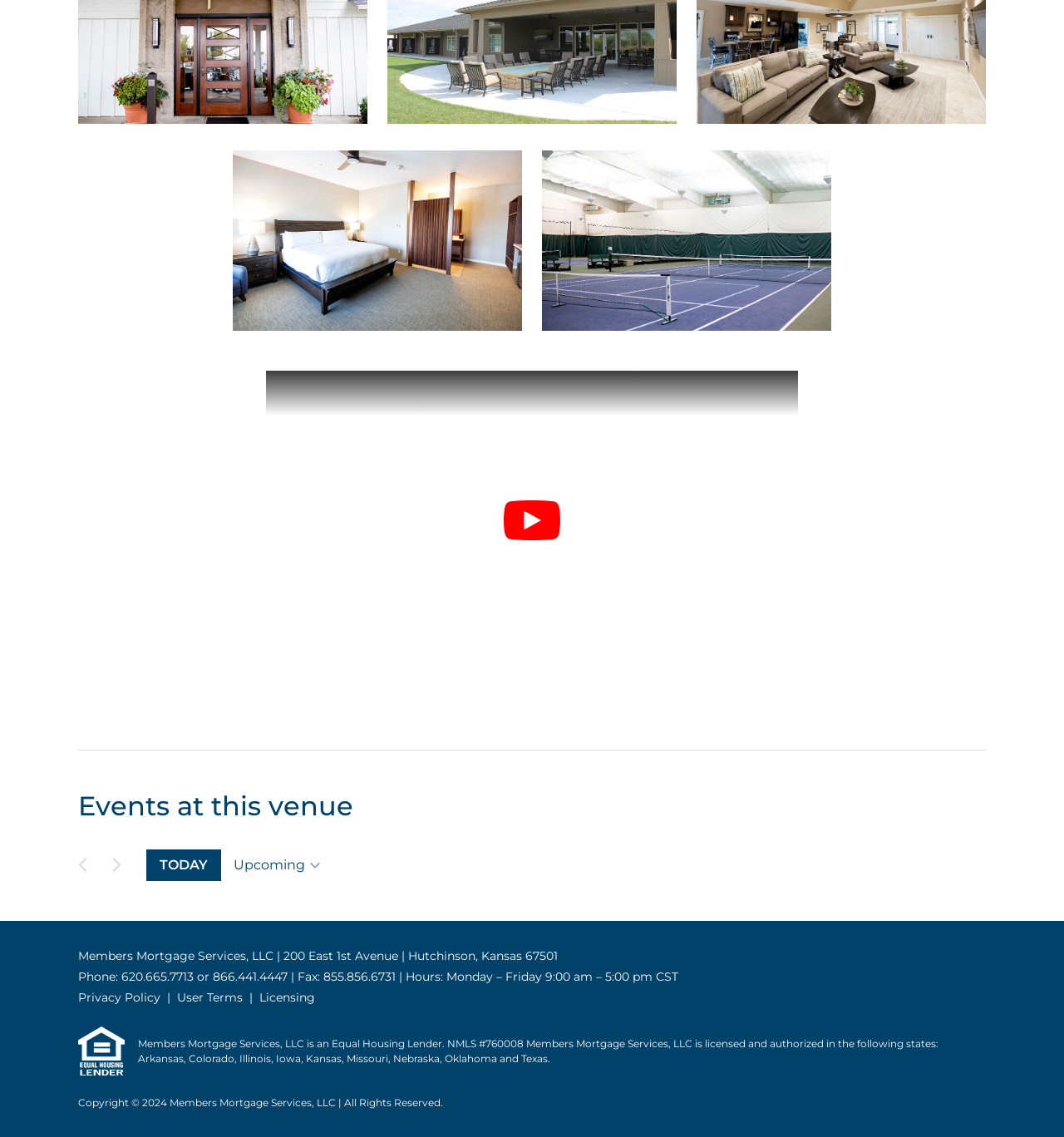Give a one-word or short-phrase answer to the following question: 
What is the licensing status of Members Mortgage Services, LLC?

Licensed in multiple states